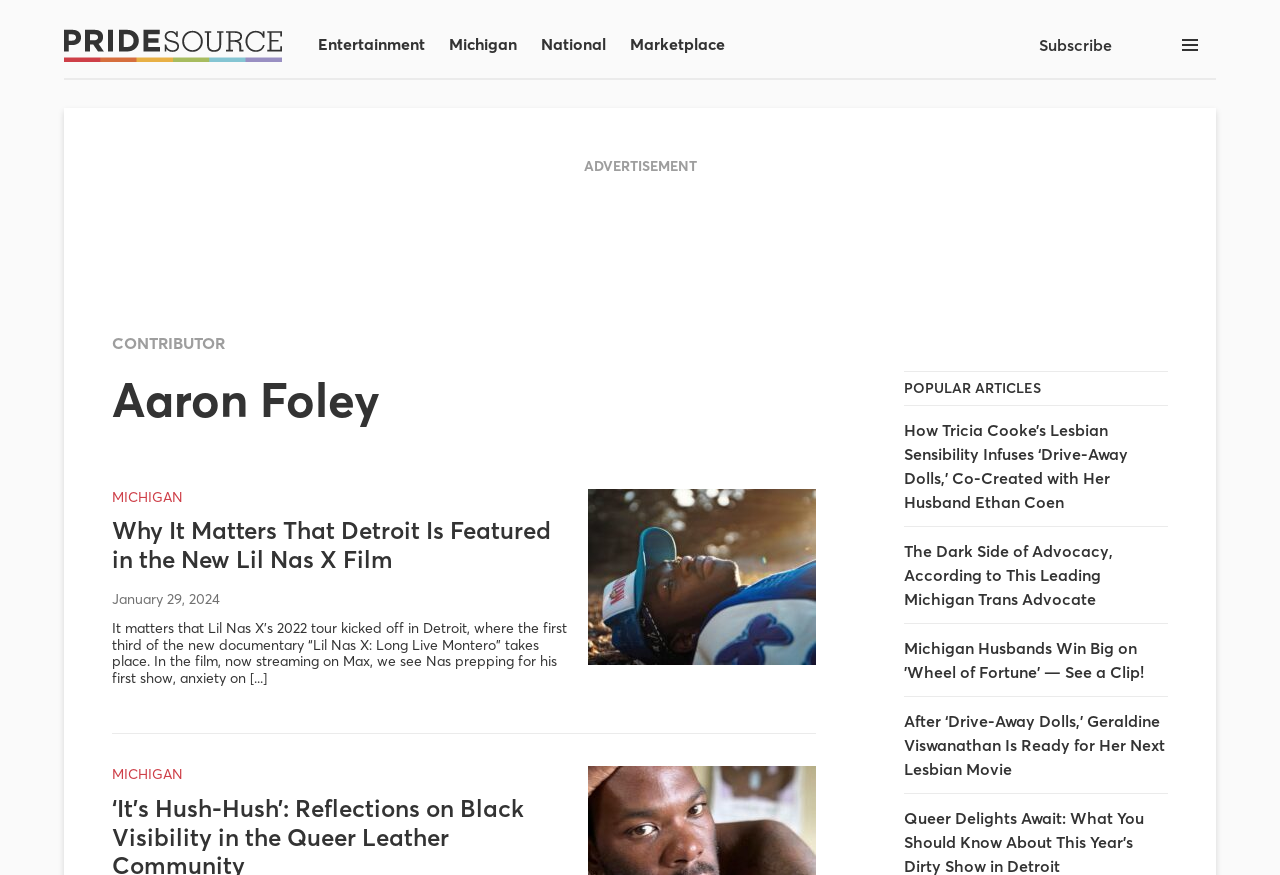What is the date of the article 'Why It Matters That Detroit Is Featured in the New Lil Nas X Film'?
Give a thorough and detailed response to the question.

The date of the article is obtained from the time element which is located below the heading element 'Why It Matters That Detroit Is Featured in the New Lil Nas X Film'. The time element contains the text 'January 29, 2024', indicating that the article was published on this date.